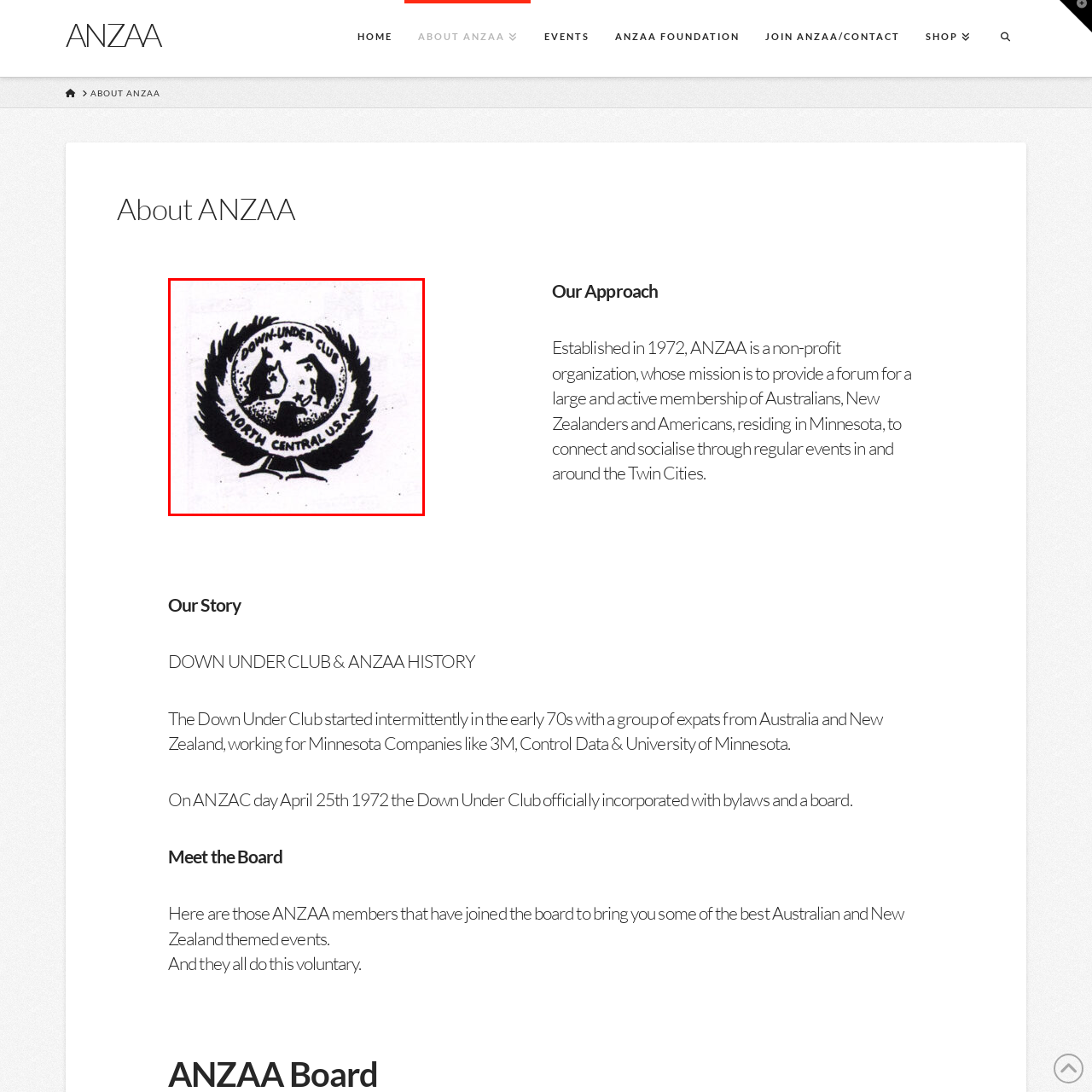Look closely at the image highlighted in red, Where is the Down Under Club located? 
Respond with a single word or phrase.

North Central USA